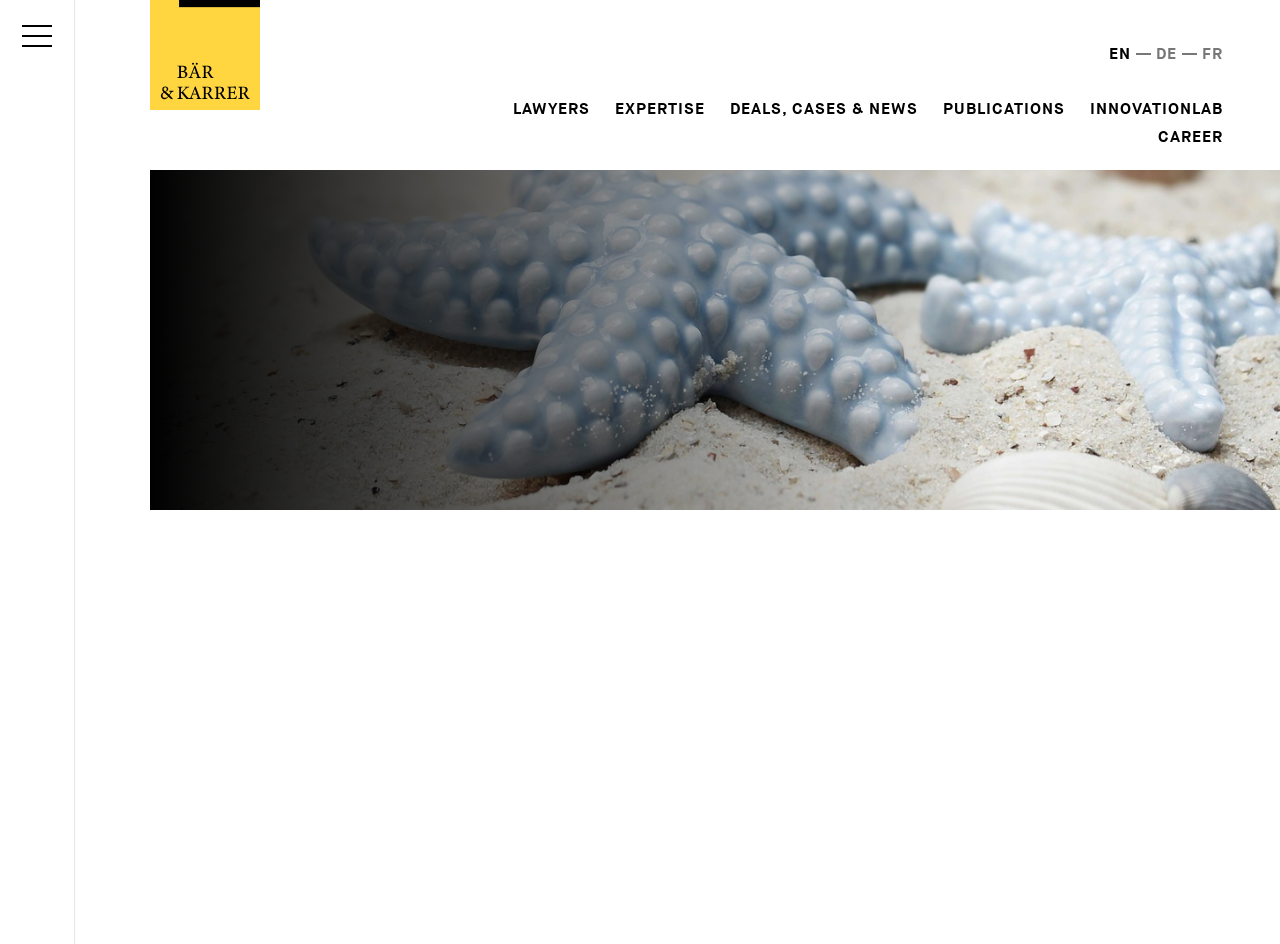What is the category of the article?
Provide an in-depth and detailed answer to the question.

I found this category by looking at the StaticText element with the text '25 APRIL 2018 I DEALS AND CASES', which suggests that the article belongs to the DEALS AND CASES category.